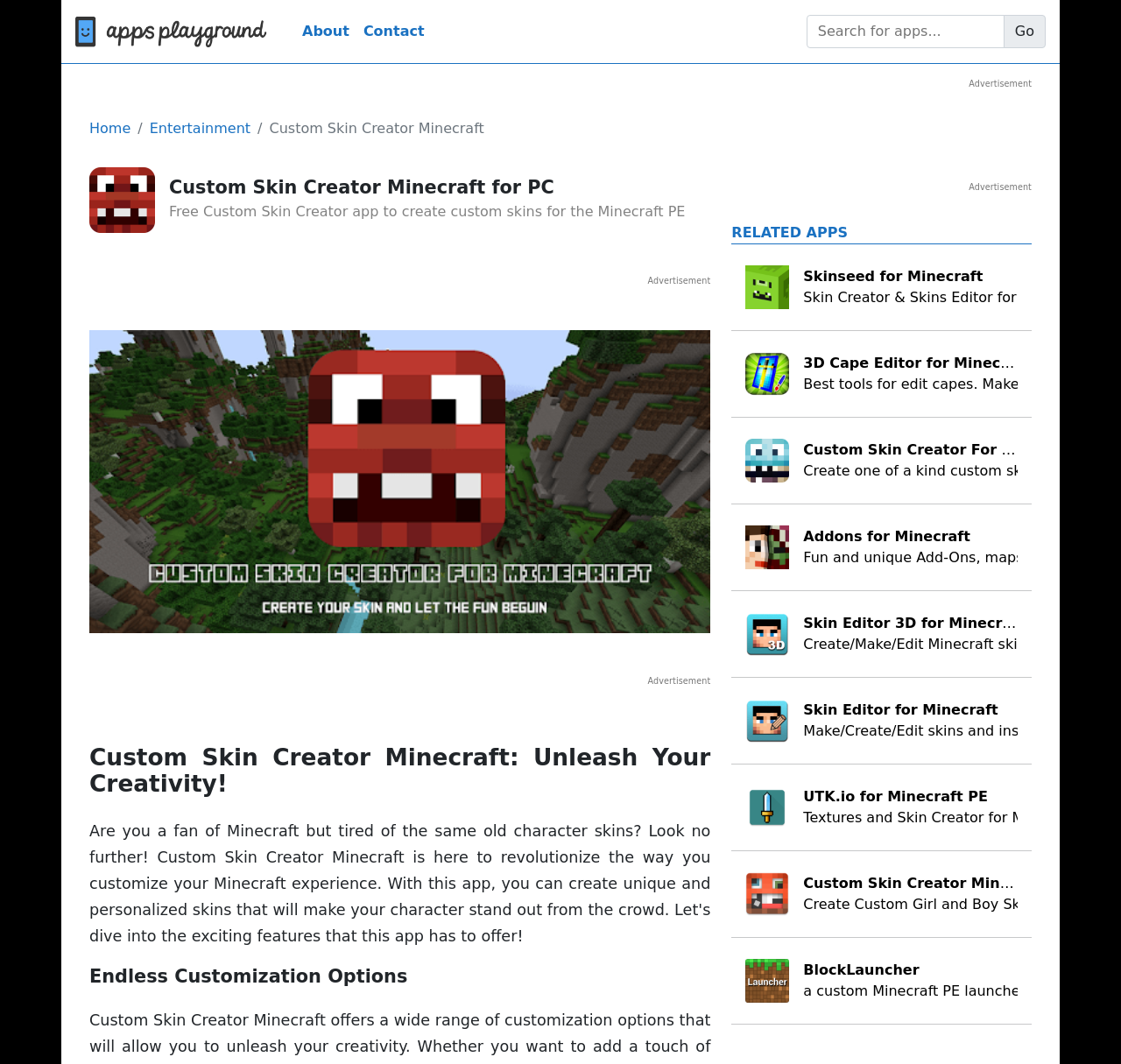Refer to the image and provide a thorough answer to this question:
What is the platform of the app?

The platform of the app can be inferred from the heading element with the text 'Custom Skin Creator Minecraft for PC - Free Download & Install on Windows PC, Mac'.